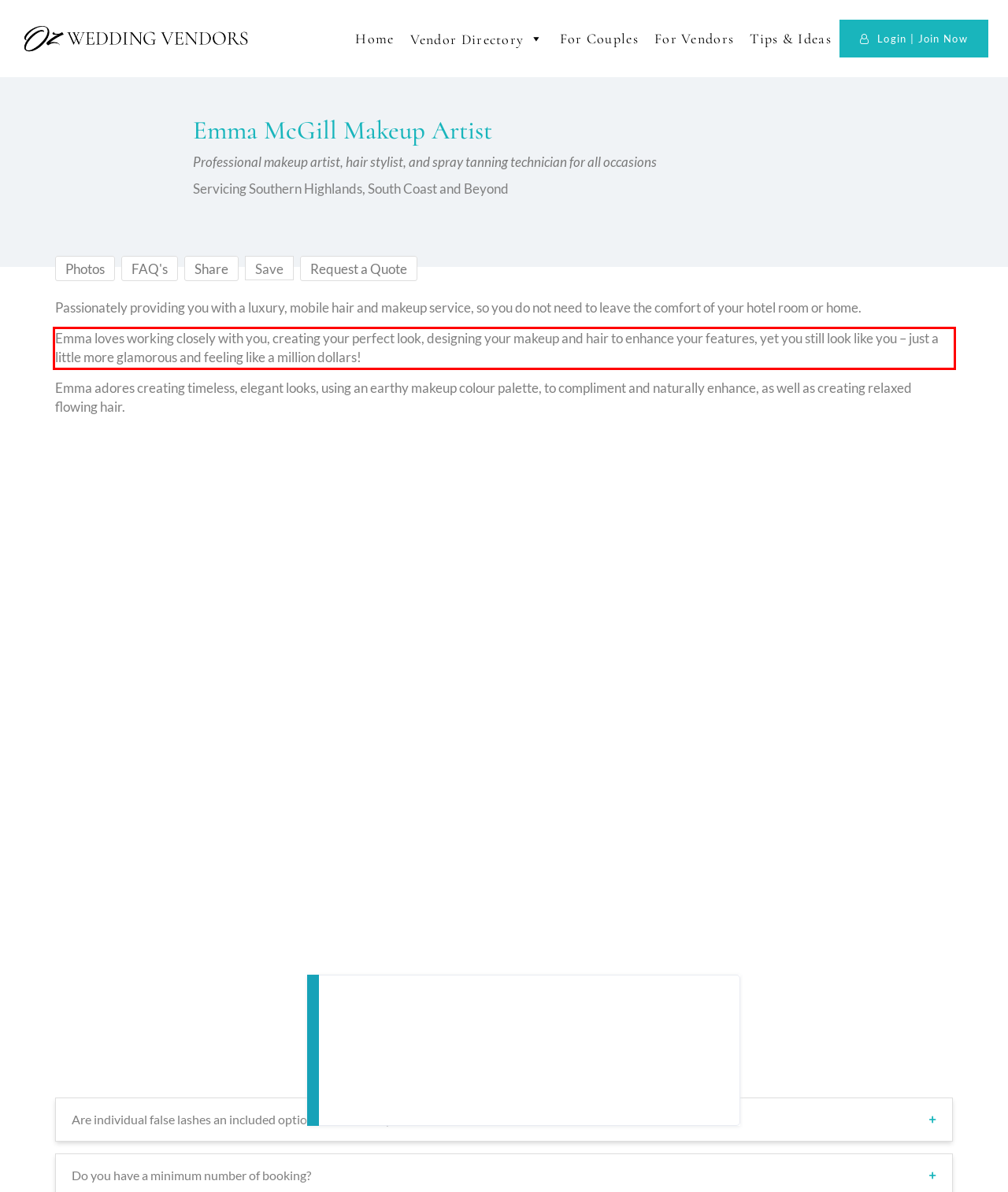Given the screenshot of the webpage, identify the red bounding box, and recognize the text content inside that red bounding box.

Emma loves working closely with you, creating your perfect look, designing your makeup and hair to enhance your features, yet you still look like you – just a little more glamorous and feeling like a million dollars!